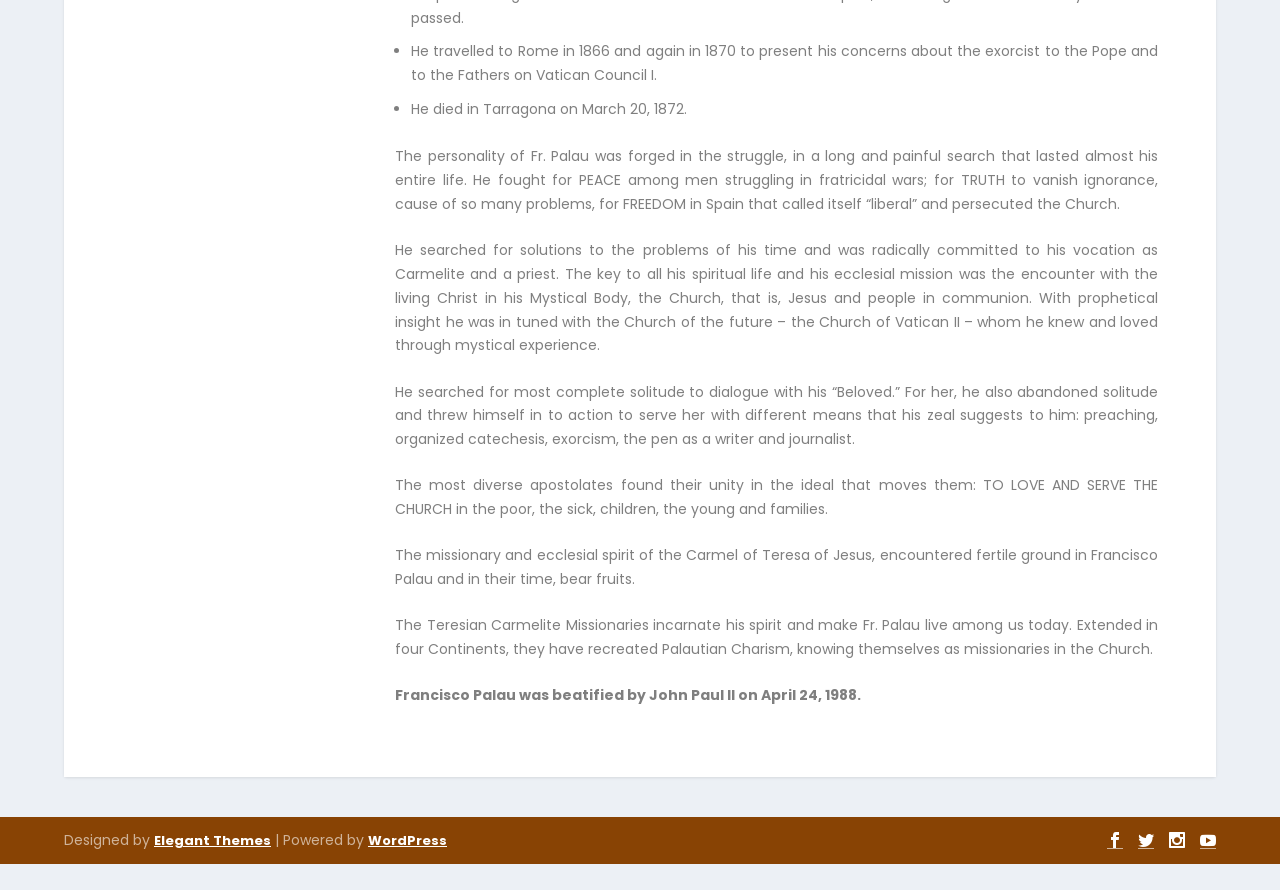What did Fr. Palau preach in islands and continental Spain?
Provide a thorough and detailed answer to the question.

According to the StaticText element with OCR text 'He preached general missions in islands and continental Spain, extending devotion to Mary where he passed.', Fr. Palau preached devotion to Mary in islands and continental Spain.